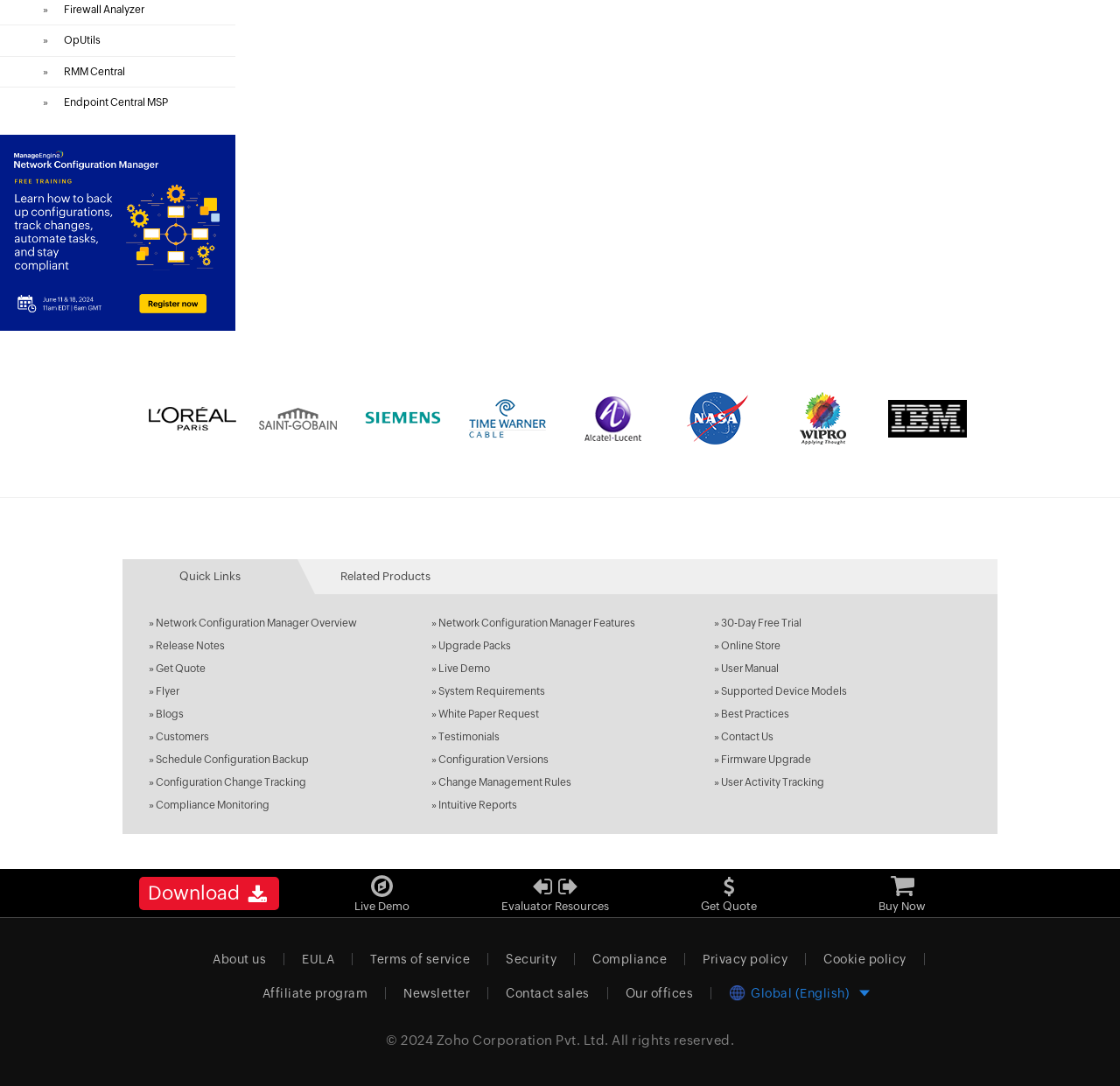Specify the bounding box coordinates of the element's area that should be clicked to execute the given instruction: "Download". The coordinates should be four float numbers between 0 and 1, i.e., [left, top, right, bottom].

[0.124, 0.808, 0.249, 0.838]